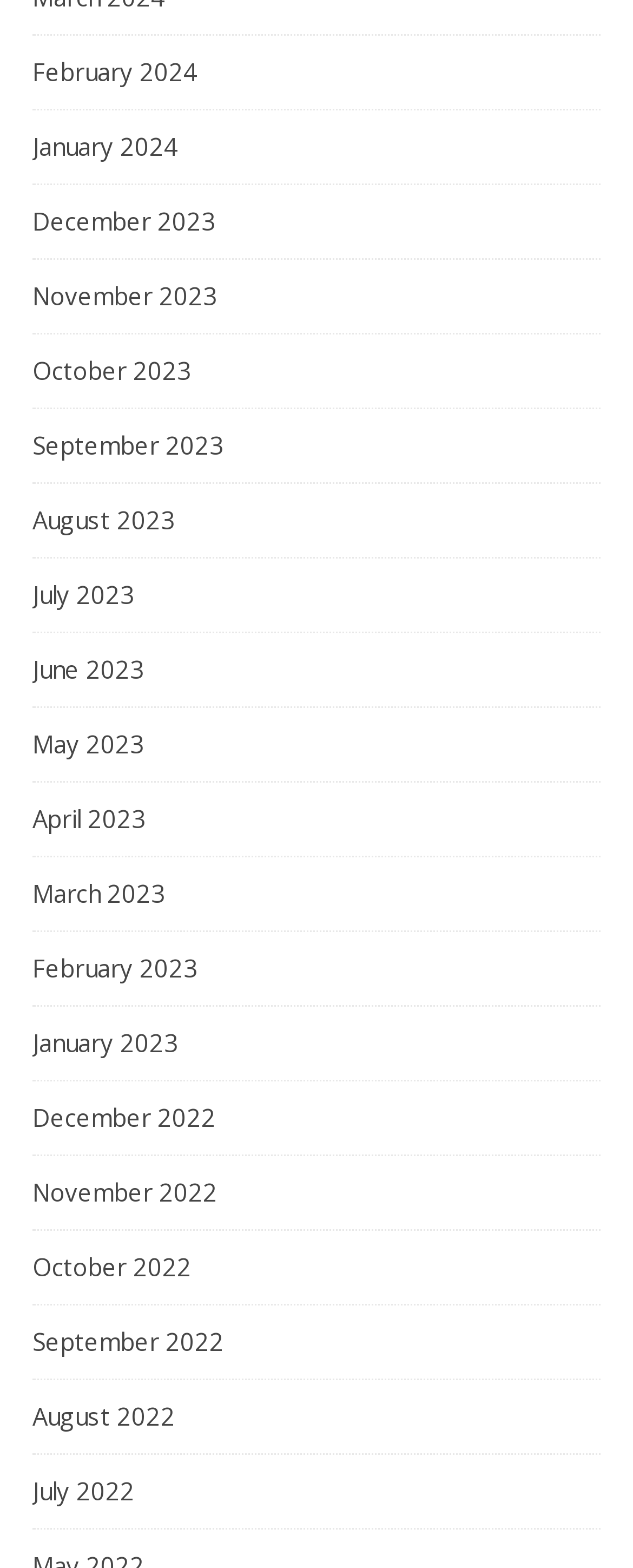How many links are there in the first row?
Respond with a short answer, either a single word or a phrase, based on the image.

4